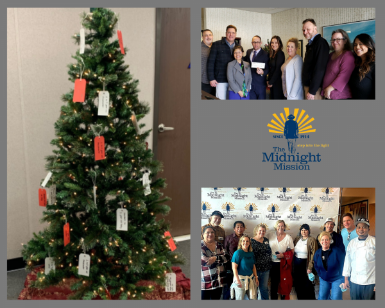Create a detailed narrative for the image.

The image showcases a heartwarming scene centered around the corporate philanthropy initiative of Totten Tubes, highlighting their partnership with The Midnight Mission. Prominently featured is a decorated Christmas tree adorned with tags, symbolizing the spirit of giving during the holiday season. In the upper right corner, a group of volunteers from Totten Tubes poses together, dressed in business attire, exuding a sense of community and commitment. The logo of The Midnight Mission is prominently displayed at the center, reinforcing their mission to support those in need. At the bottom of the image, another group of smiling volunteers stands together, emphasizing the collaborative efforts made to assist families and individuals facing hardship. This visual encapsulates the strong commitment Totten Tubes has to supporting their community through charitable actions and partnerships.